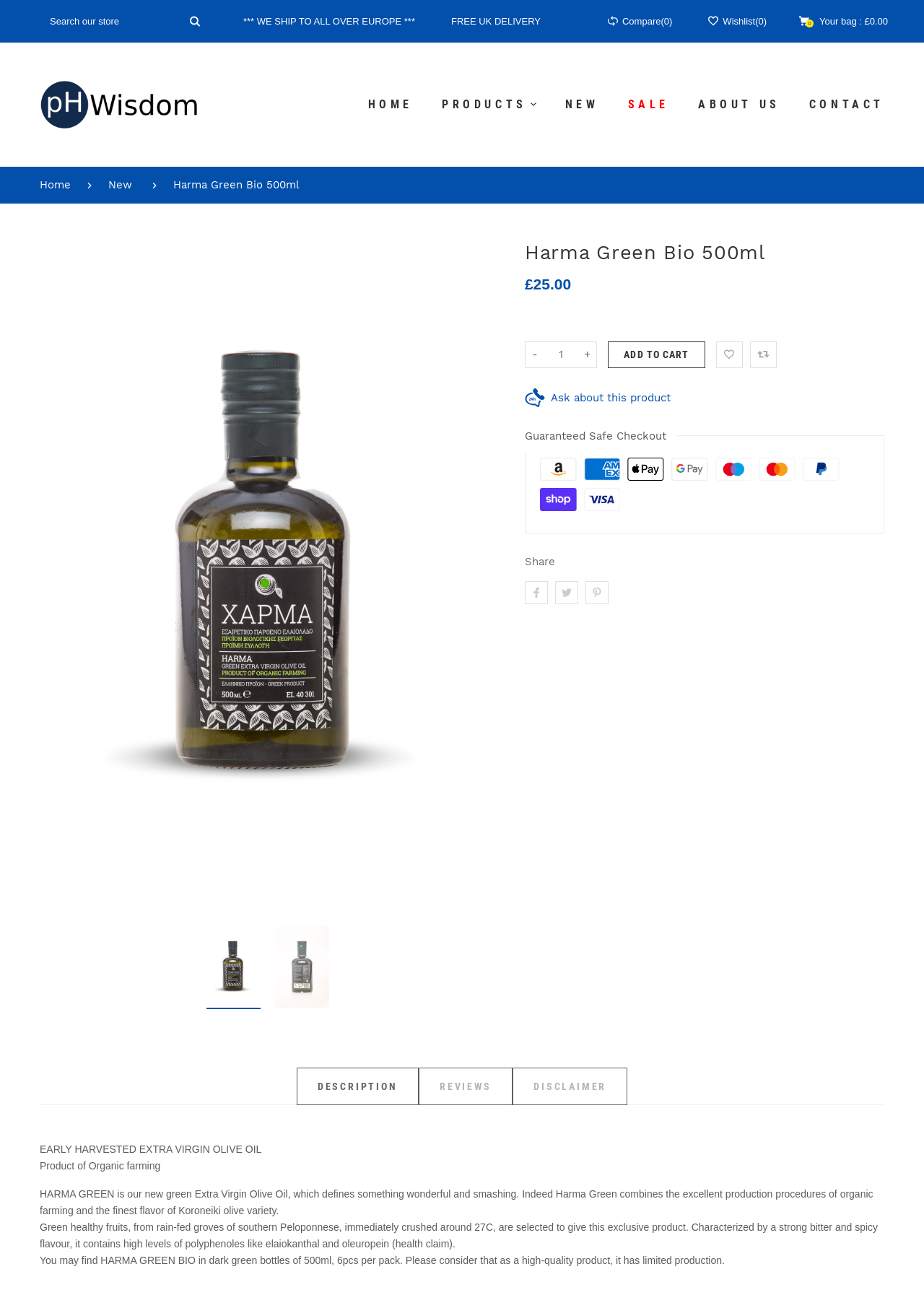Specify the bounding box coordinates of the element's region that should be clicked to achieve the following instruction: "Add to cart". The bounding box coordinates consist of four float numbers between 0 and 1, in the format [left, top, right, bottom].

[0.658, 0.263, 0.763, 0.284]